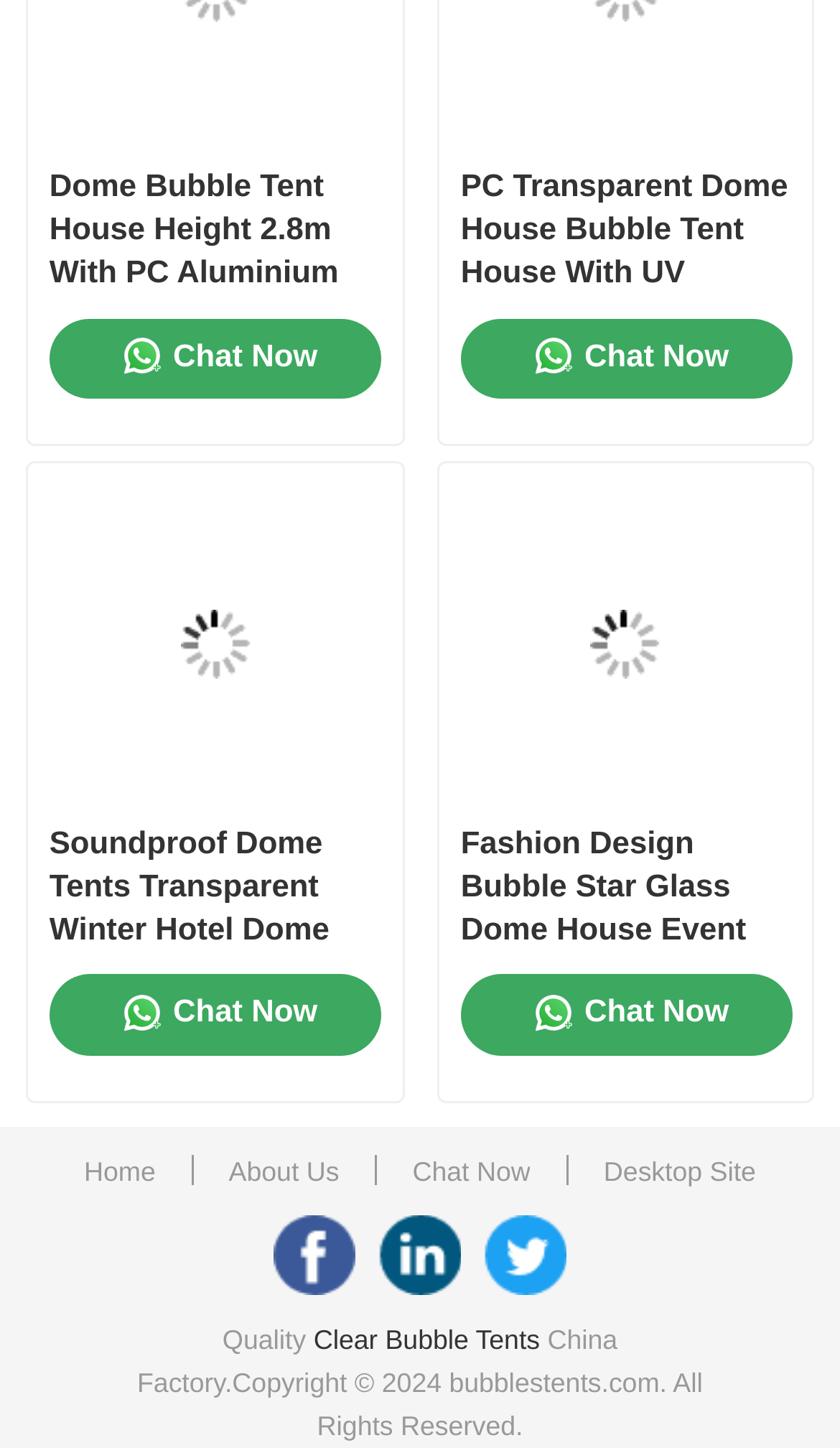Give the bounding box coordinates for the element described as: "Igloo Bubble Tent".

[0.08, 0.849, 0.92, 0.931]